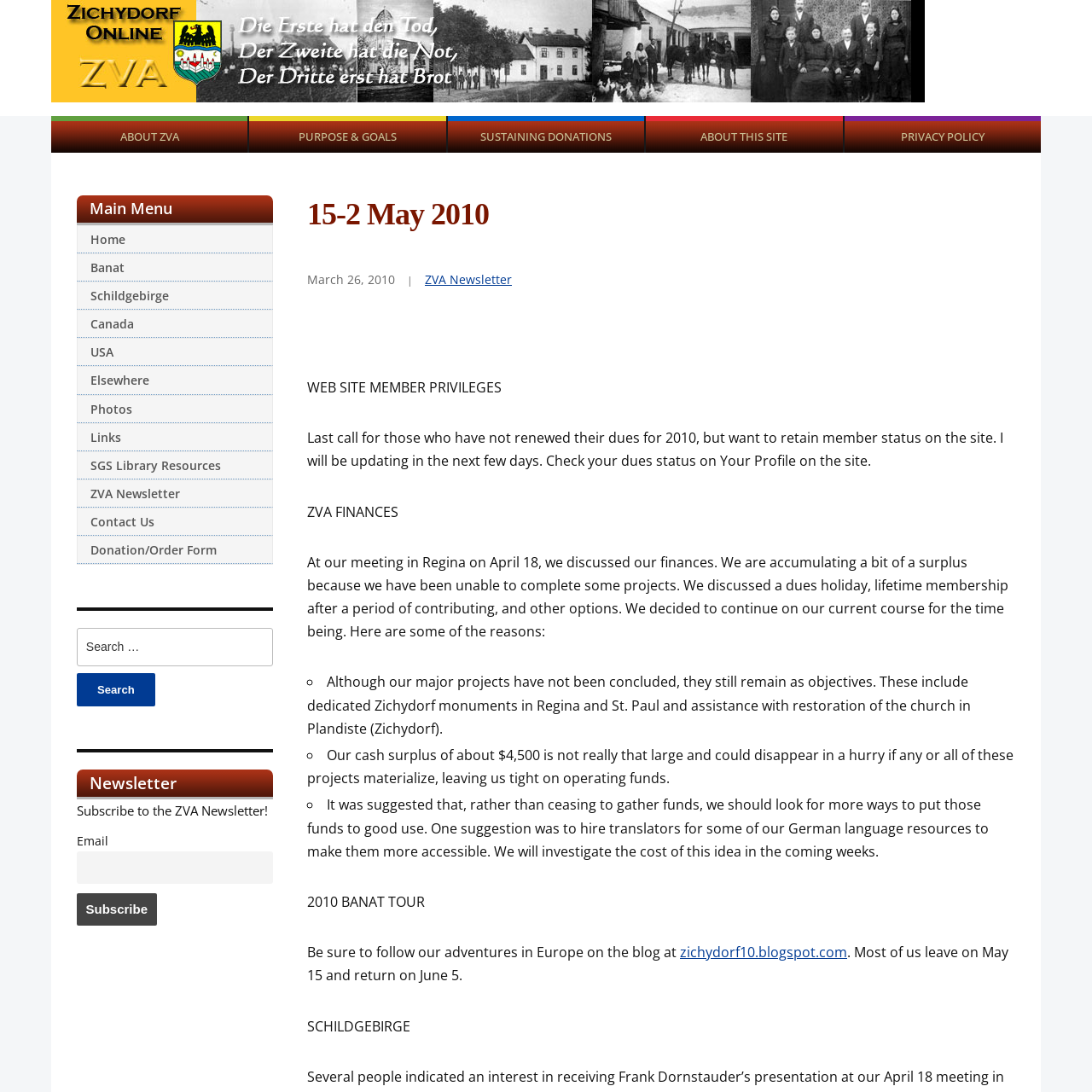Please identify the bounding box coordinates of the clickable area that will fulfill the following instruction: "Click ABOUT ZVA link". The coordinates should be in the format of four float numbers between 0 and 1, i.e., [left, top, right, bottom].

[0.047, 0.106, 0.227, 0.14]